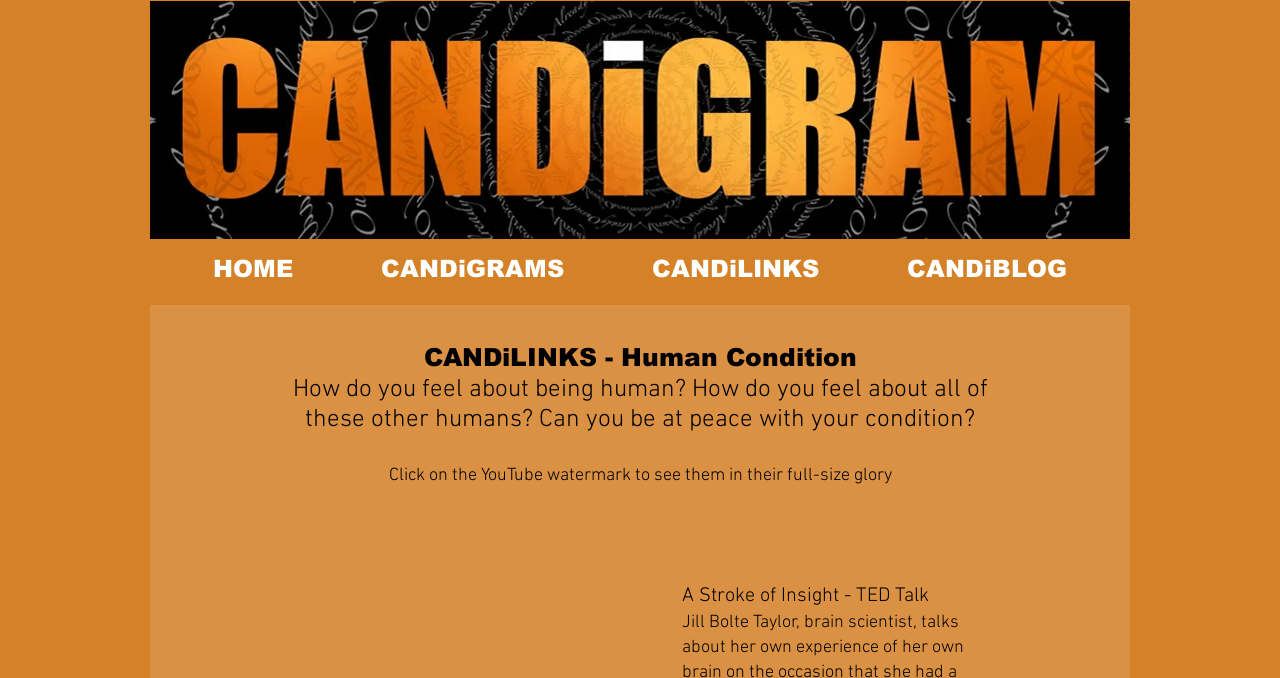From the image, can you give a detailed response to the question below:
How many navigation links are there?

I counted the number of links under the navigation element, which are 'HOME', 'CANDiGRAMS', 'CANDiLINKS', and 'CANDiBLOG'.